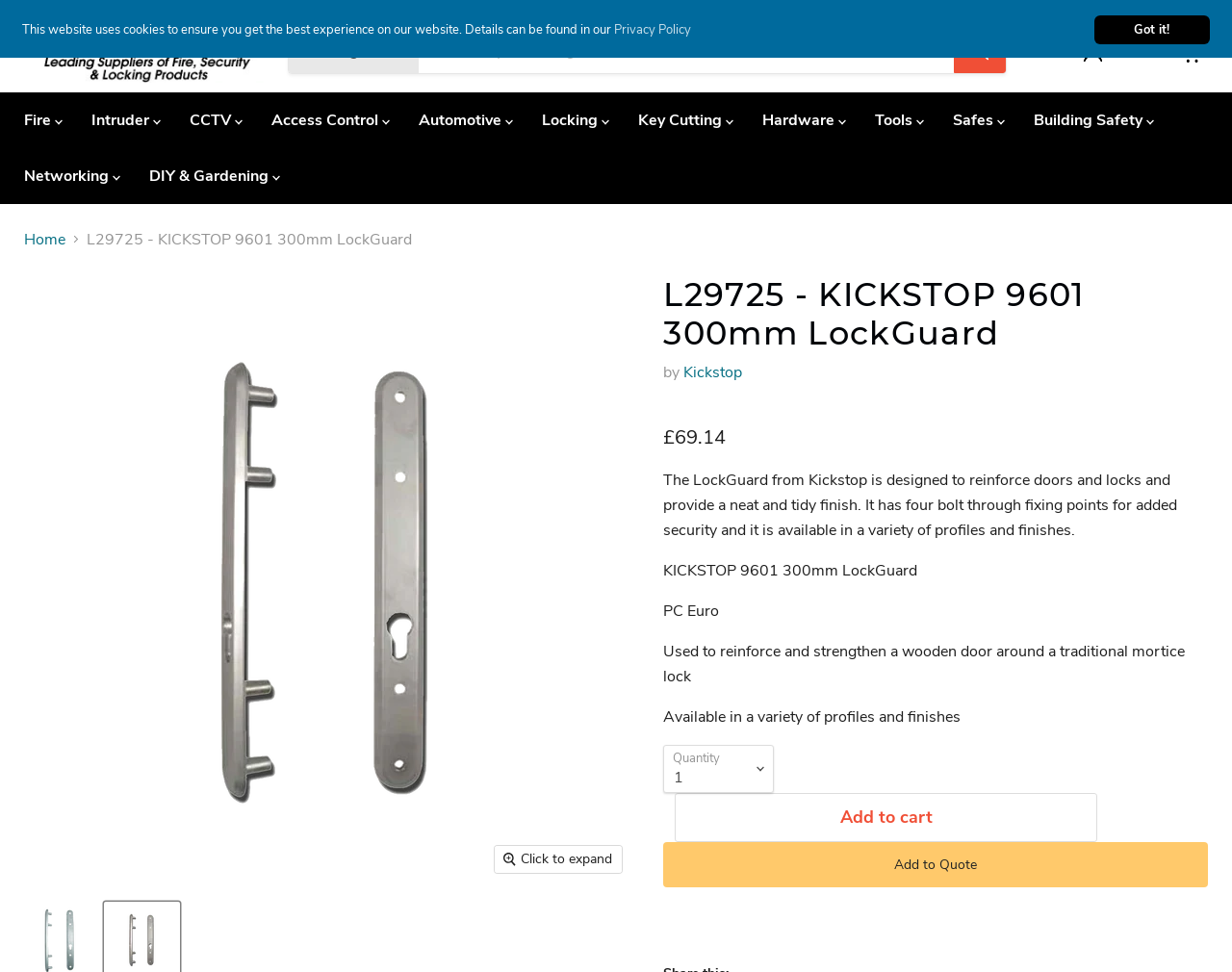Locate the bounding box coordinates of the clickable region necessary to complete the following instruction: "View cart". Provide the coordinates in the format of four float numbers between 0 and 1, i.e., [left, top, right, bottom].

[0.949, 0.03, 0.984, 0.074]